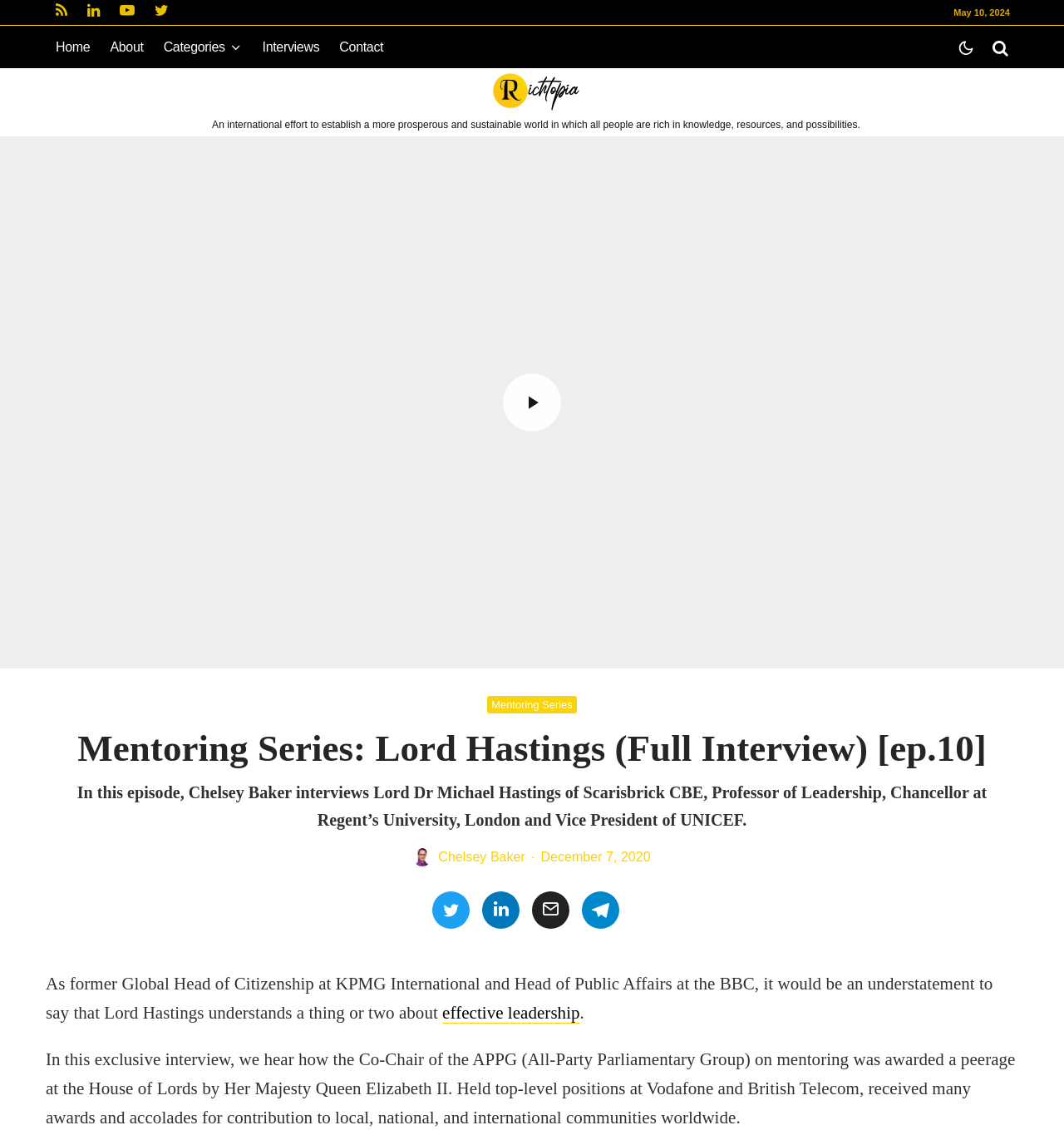Provide an in-depth caption for the webpage.

This webpage is about an interview with Lord Hastings, a renowned leader, as part of the Mentoring Series. At the top right corner, there is a date "May 10, 2024". Below it, there are social media links to Twitter, YouTube, LinkedIn, and RSS. On the top left, there is a navigation menu with links to Home, About, Categories, Interviews, and Contact.

The Richtopian logo is situated on the top left, with a description of the organization's mission. Below the logo, there is a heading "Mentoring Series: Lord Hastings (Full Interview) [ep.10]" with an image of Lord Hastings' official portrait.

The main content of the page is an interview with Lord Hastings, where Chelsey Baker asks him about his leadership wisdom. There is a brief summary of the interview, stating that Lord Hastings shares his insights as a Professor of Leadership, Chancellor at Regent's University, London, and Vice President of UNICEF.

Below the summary, there are links to related topics, including "Mentoring Series" and "Chelsey Baker". The publication date of the interview is December 7, 2020. There are also social sharing links to Tweet, Share, and Email.

The main body of the interview is divided into paragraphs, where Lord Hastings discusses his experiences and understanding of effective leadership. He shares his insights from his previous roles at KPMG International, the BBC, Vodafone, and British Telecom, as well as his contributions to local, national, and international communities.